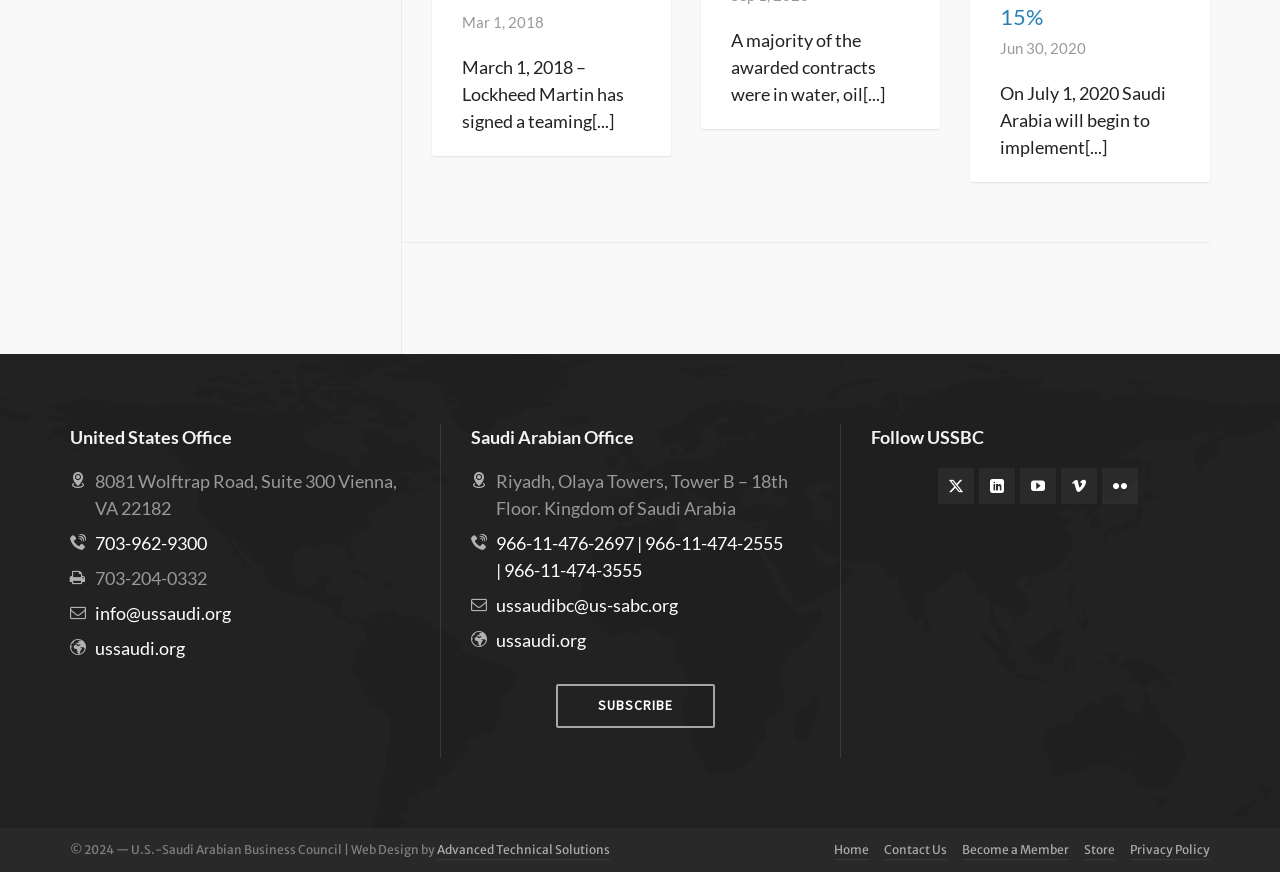What is the website of the U.S.-Saudi Arabian Business Council?
Offer a detailed and exhaustive answer to the question.

I found the website by looking at the section labeled 'United States Office' and finding the link element that contains the website URL.